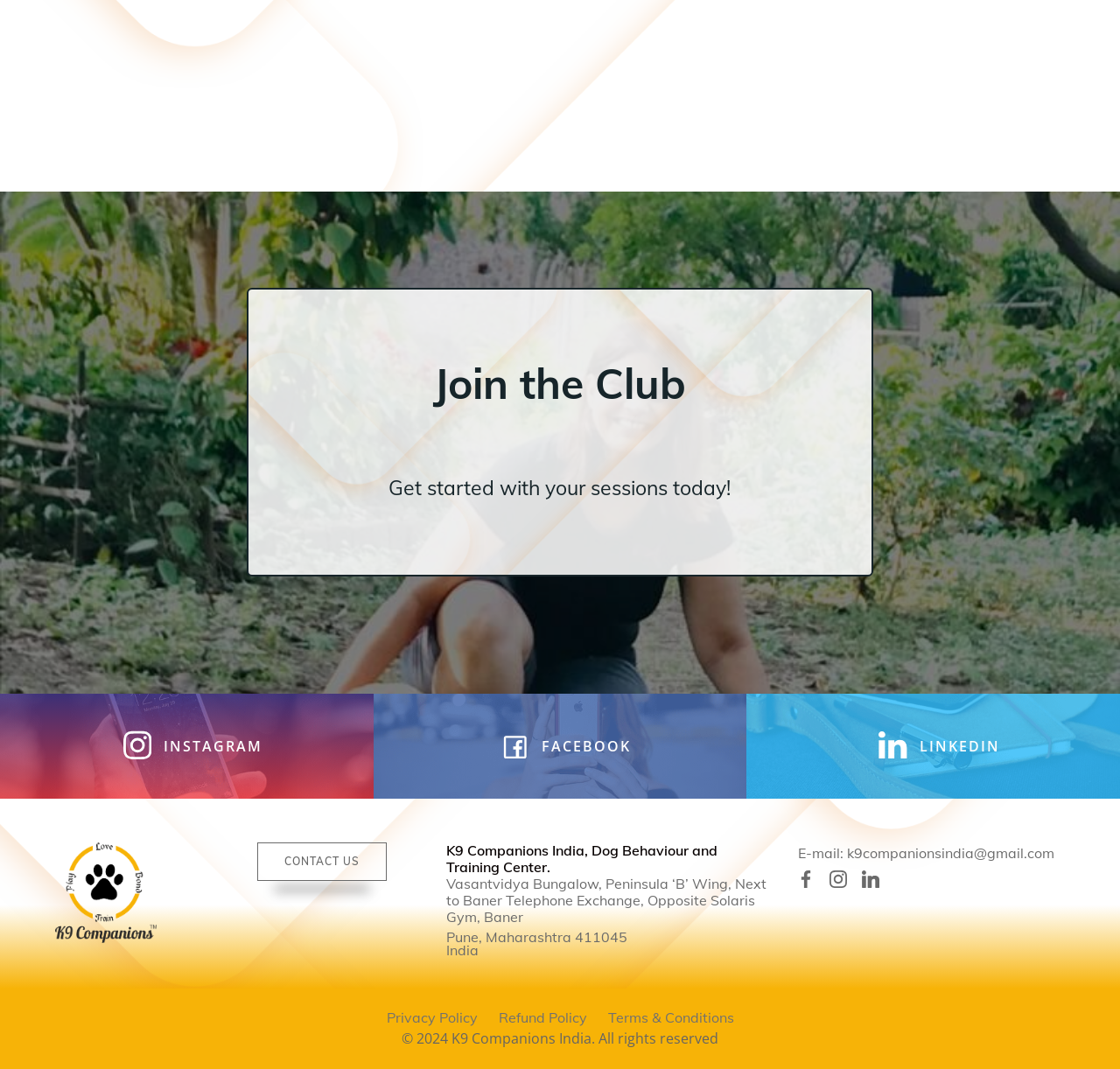Locate the bounding box coordinates of the element that needs to be clicked to carry out the instruction: "Click on the 'CONTACT US' link". The coordinates should be given as four float numbers ranging from 0 to 1, i.e., [left, top, right, bottom].

[0.23, 0.788, 0.345, 0.824]